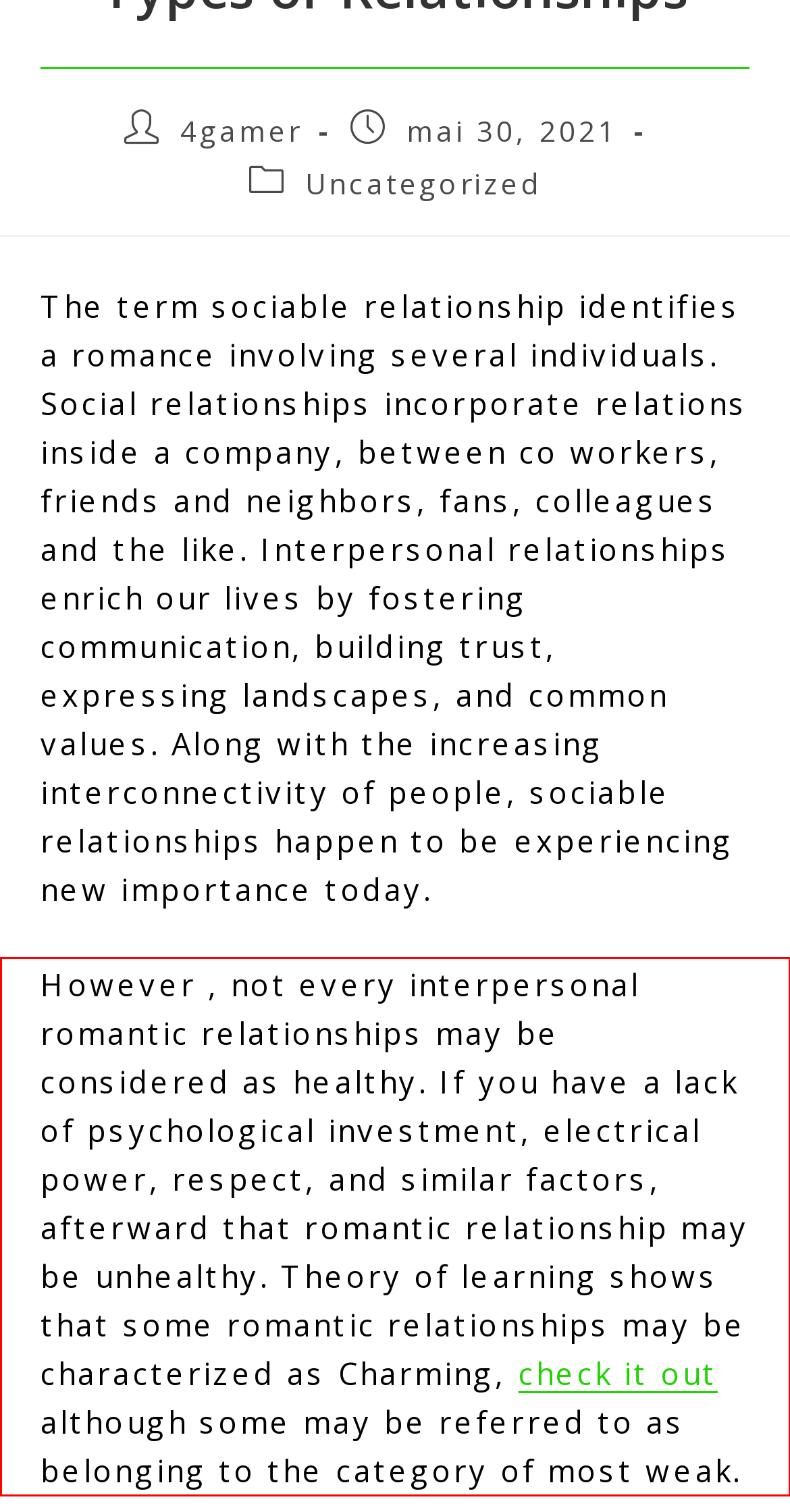Review the webpage screenshot provided, and perform OCR to extract the text from the red bounding box.

However , not every interpersonal romantic relationships may be considered as healthy. If you have a lack of psychological investment, electrical power, respect, and similar factors, afterward that romantic relationship may be unhealthy. Theory of learning shows that some romantic relationships may be characterized as Charming, check it out although some may be referred to as belonging to the category of most weak.